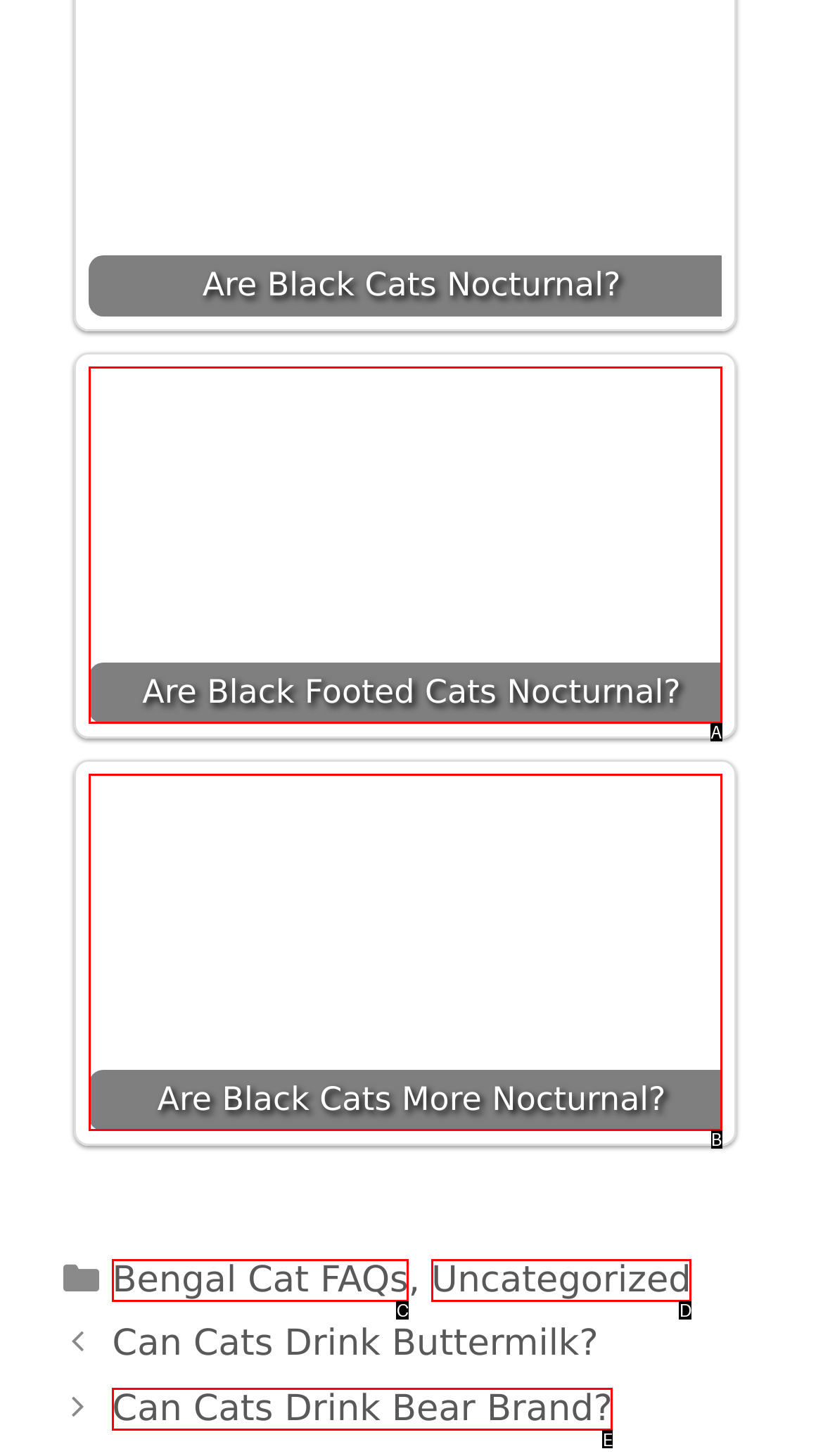Select the letter that corresponds to the description: Bengal Cat FAQs. Provide your answer using the option's letter.

C